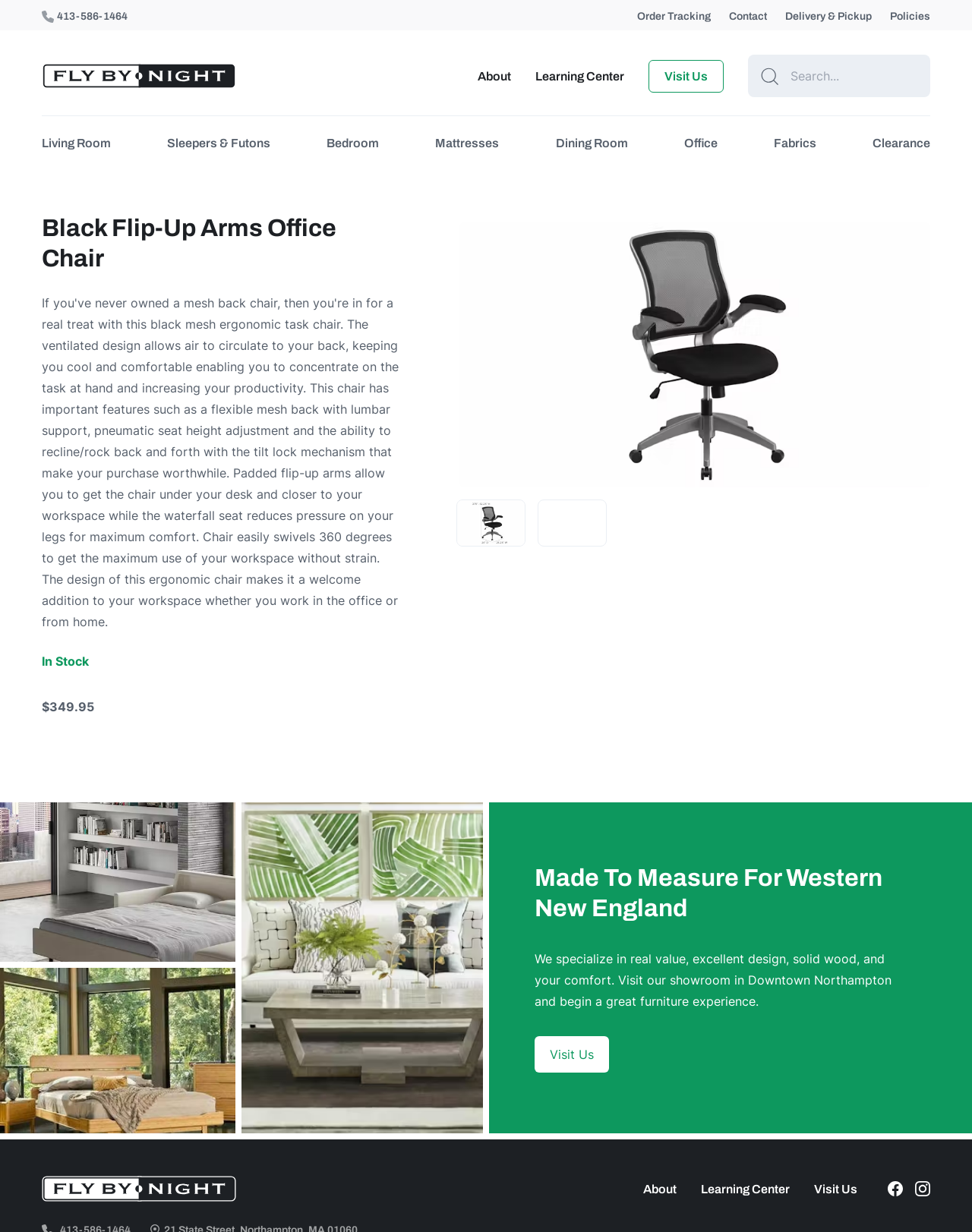Construct a comprehensive description capturing every detail on the webpage.

This webpage is about a black mesh ergonomic task chair, specifically the "Black Flip-Up Arms Office Chair" model. At the top left corner, there is a small image and a phone number "413-586-1464" displayed. Next to it, there are several links to "Order Tracking", "Contact", "Delivery & Pickup", and "Policies". 

Below these links, there is a navigation menu with links to different categories such as "Living Room", "Sleepers & Futons", "Bedroom", and so on. 

On the right side of the navigation menu, there is a search bar with a placeholder text "Search...". Above the search bar, there is a small image.

The main content of the webpage is about the black office chair, with a large image of the chair and a heading "Black Flip-Up Arms Office Chair". Below the heading, there is a link to the product details and a static text "In Stock". The price of the chair, "$349.95", is displayed below.

Further down the page, there is a heading "Made To Measure For Western New England" and a paragraph of text describing the company's values and inviting visitors to their showroom in Downtown Northampton. There is also a link to "Visit Us" below the paragraph.

At the bottom of the page, there are links to "Fly By Night", "About", "Learning Center", and "Visit Us" again, as well as links to the company's social media profiles on Facebook and Instagram, each with a small image.